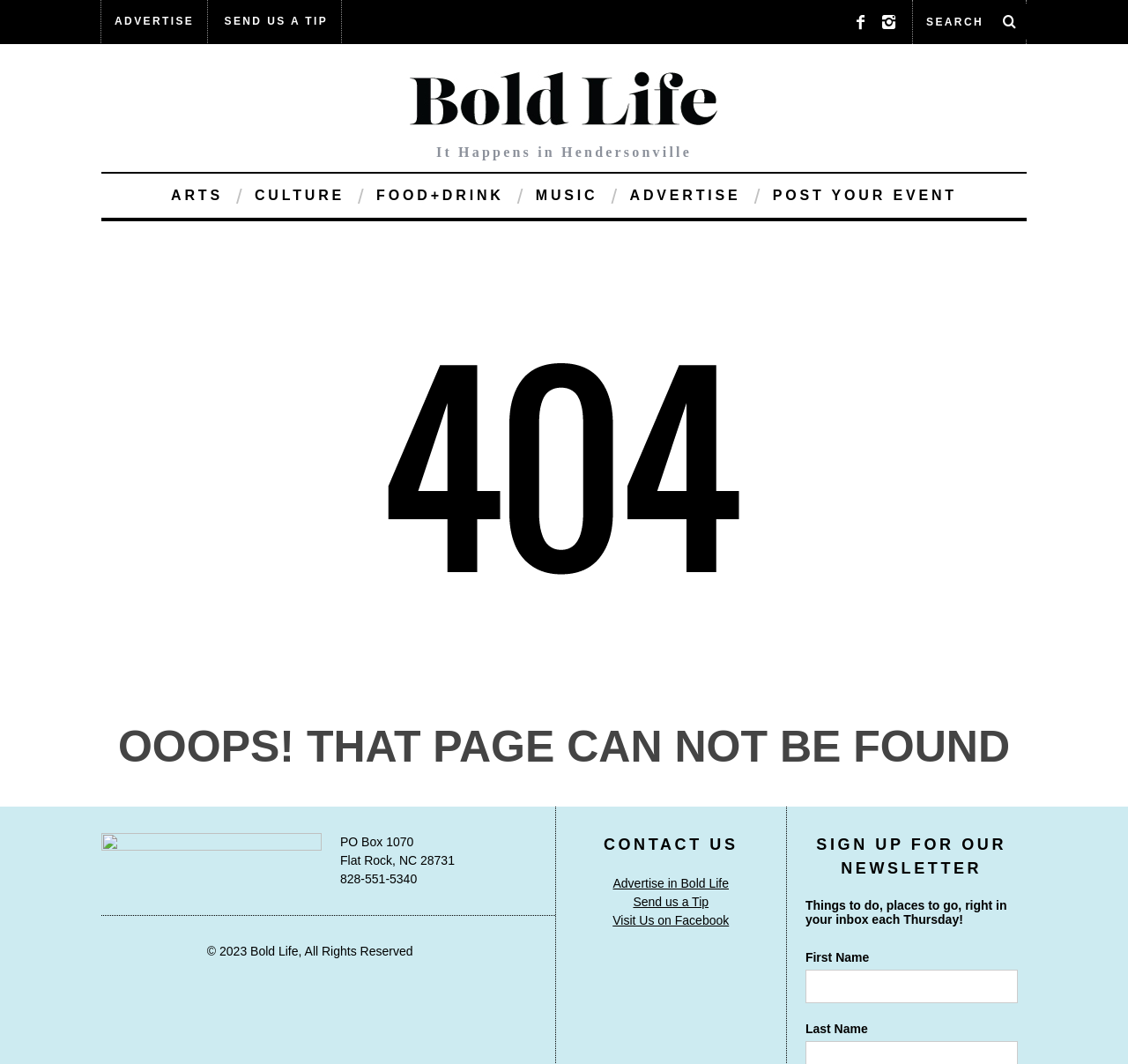Find and specify the bounding box coordinates that correspond to the clickable region for the instruction: "search".

[0.809, 0.0, 0.91, 0.041]